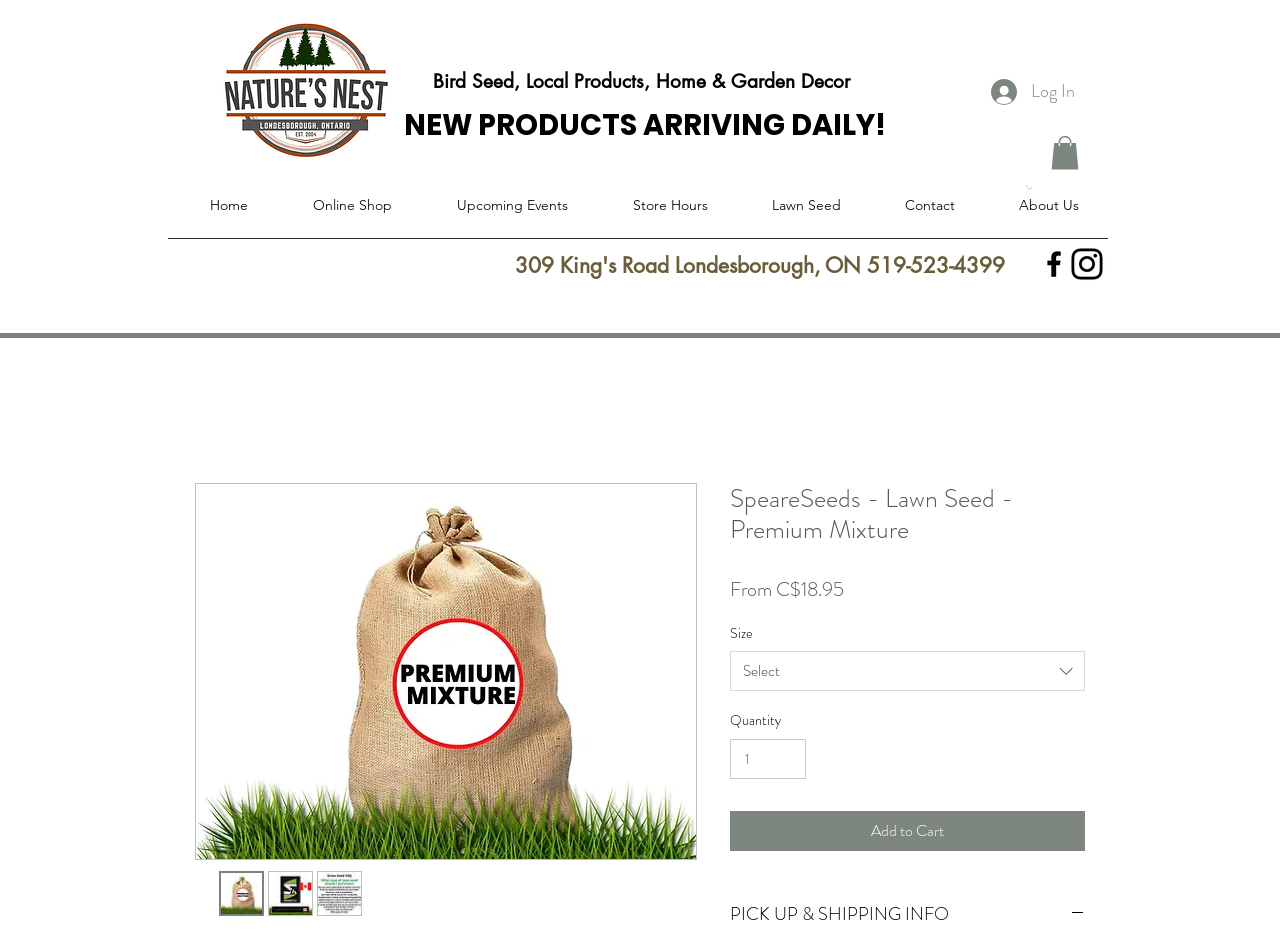What is the phone number of the store?
Using the information from the image, provide a comprehensive answer to the question.

I found the phone number by looking at the heading element that contains the store's address and phone number. The phone number is clearly displayed as '519-523-4399'.